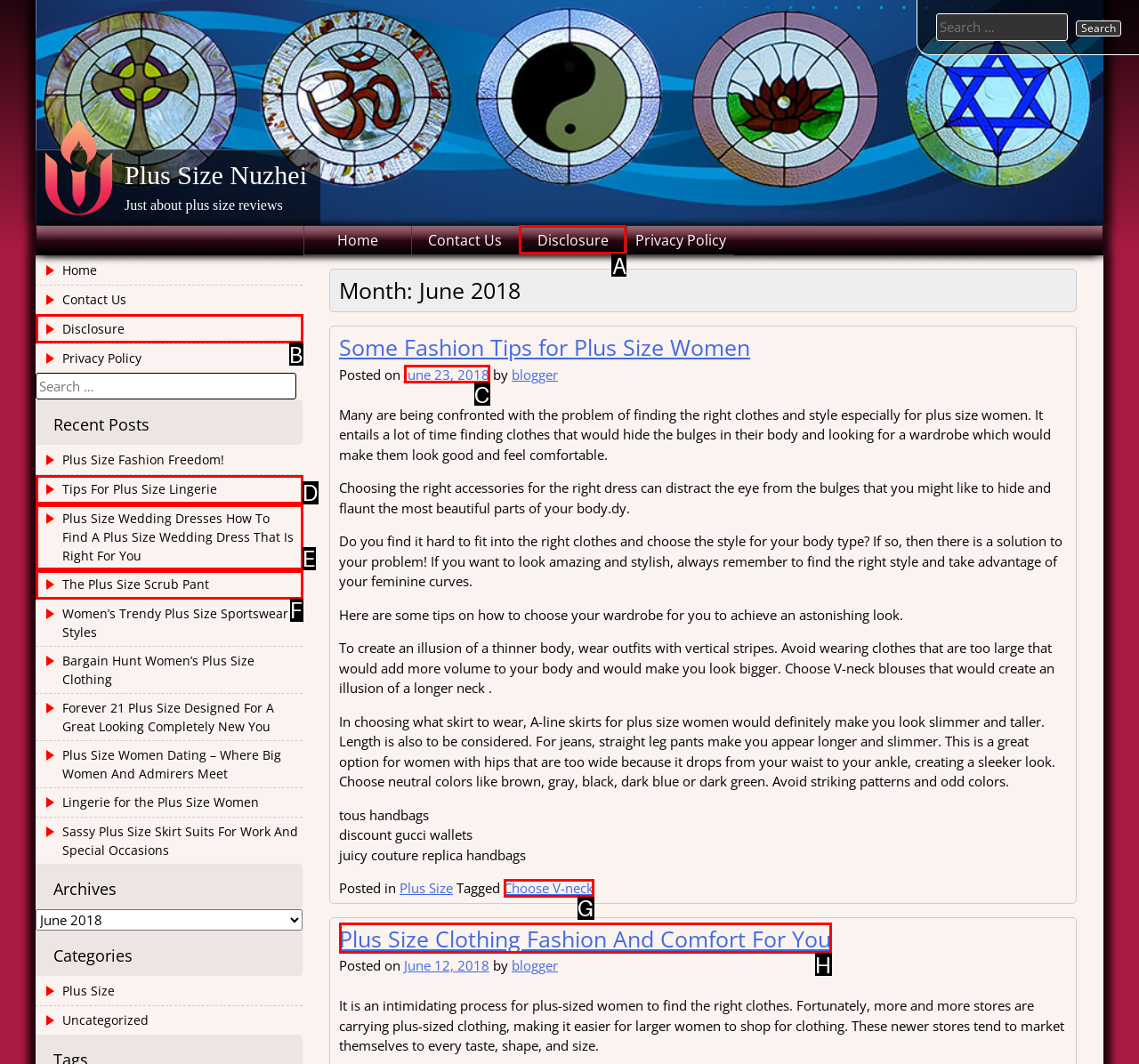Pick the HTML element that corresponds to the description: Choose V-neck
Answer with the letter of the correct option from the given choices directly.

G